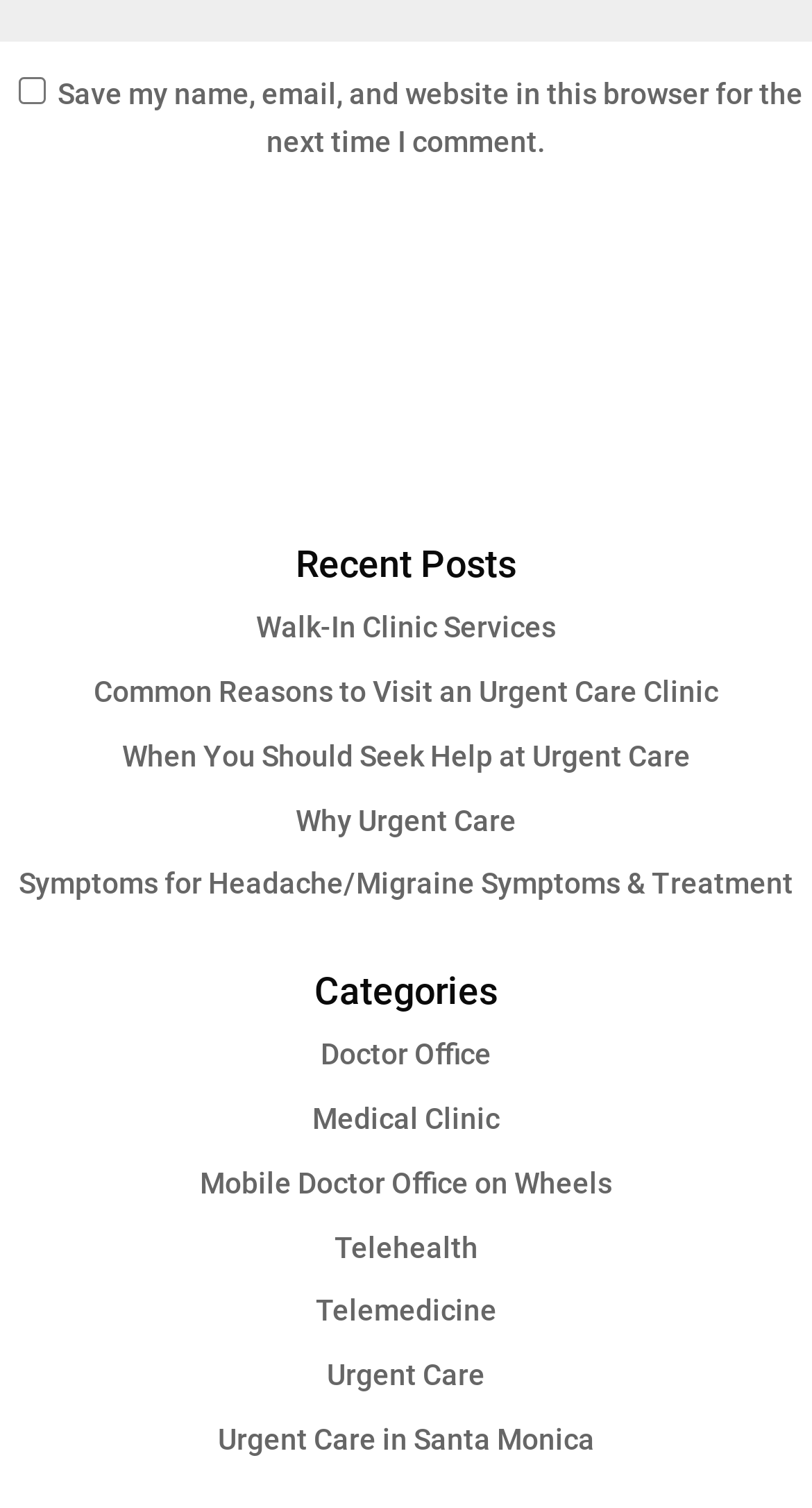Identify the bounding box coordinates of the region that needs to be clicked to carry out this instruction: "Submit a comment". Provide these coordinates as four float numbers ranging from 0 to 1, i.e., [left, top, right, bottom].

[0.49, 0.132, 1.0, 0.201]